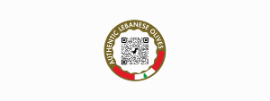What is the purpose of the QR code?
Using the image provided, answer with just one word or phrase.

To scan for more information